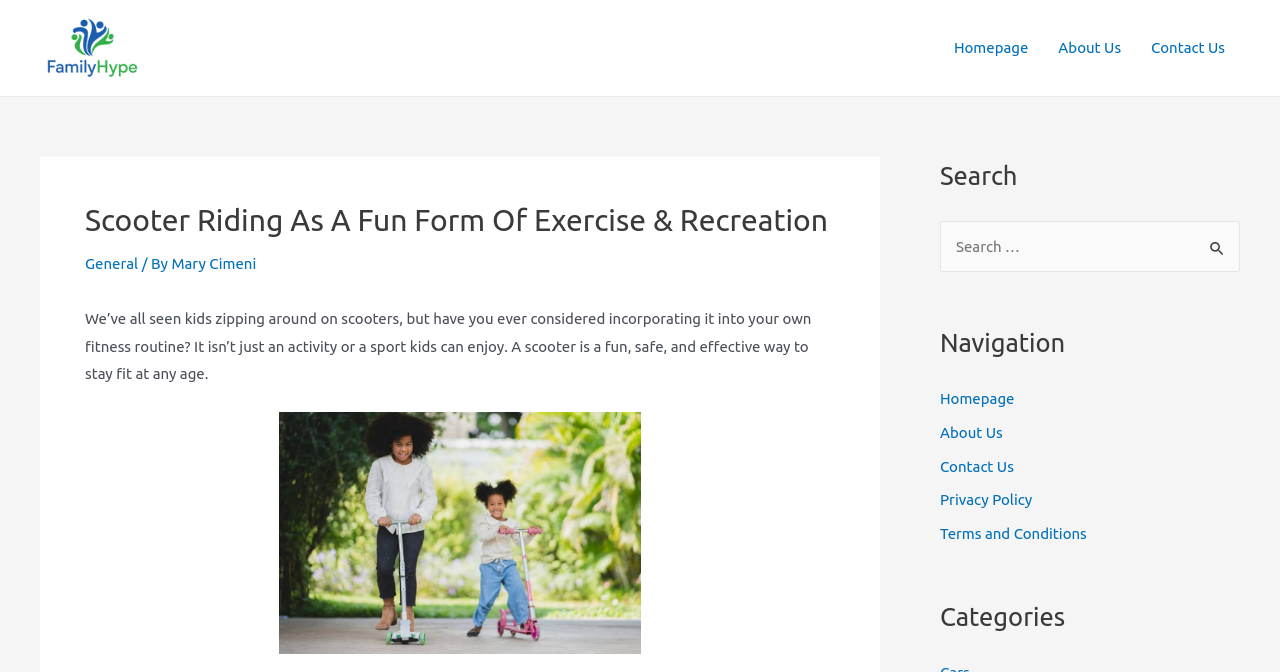Find the bounding box coordinates for the HTML element described in this sentence: "Tales of Witches and Wyverns". Provide the coordinates as four float numbers between 0 and 1, in the format [left, top, right, bottom].

None